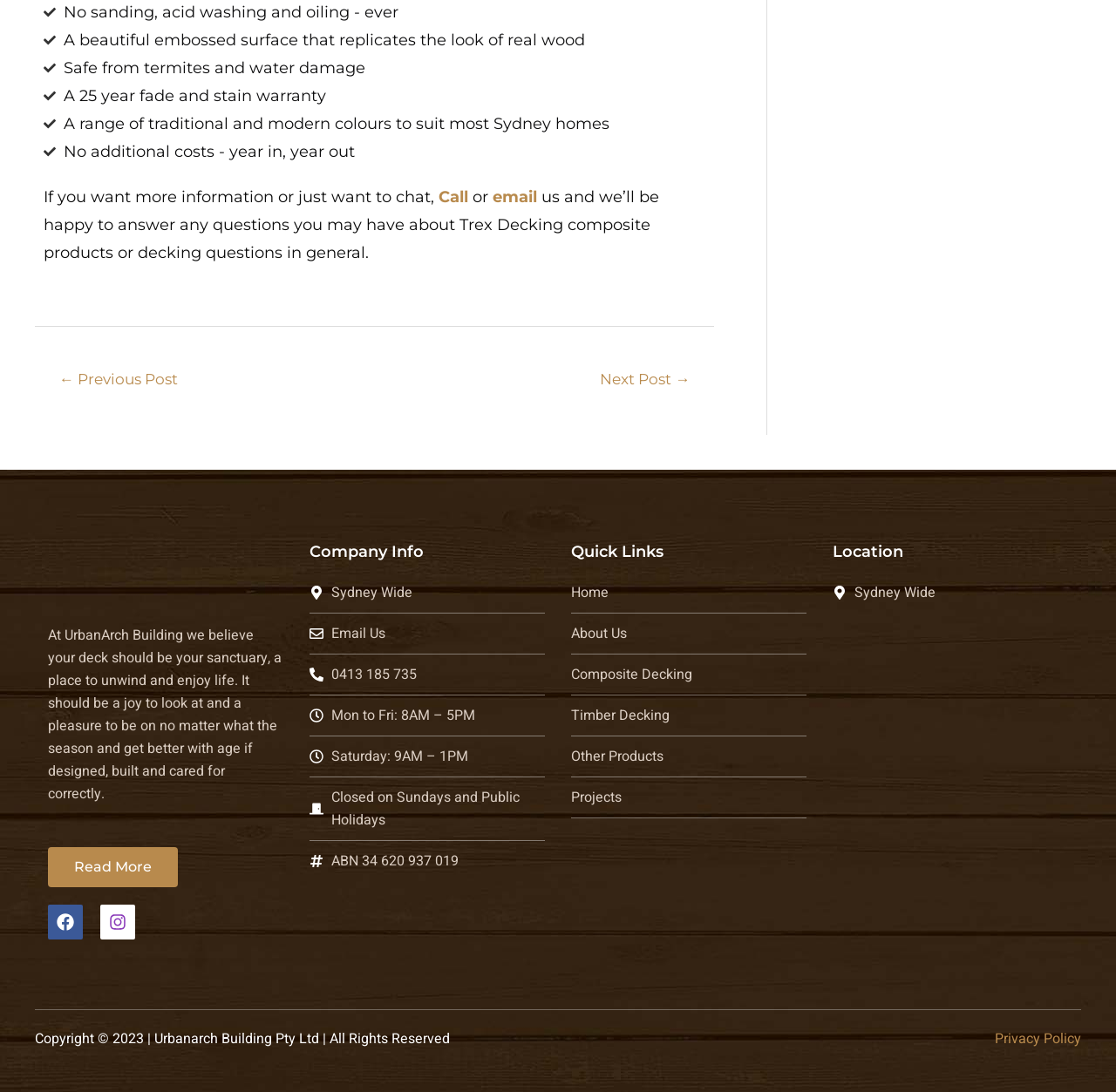Respond with a single word or short phrase to the following question: 
What is the company's phone number?

0413 185 735